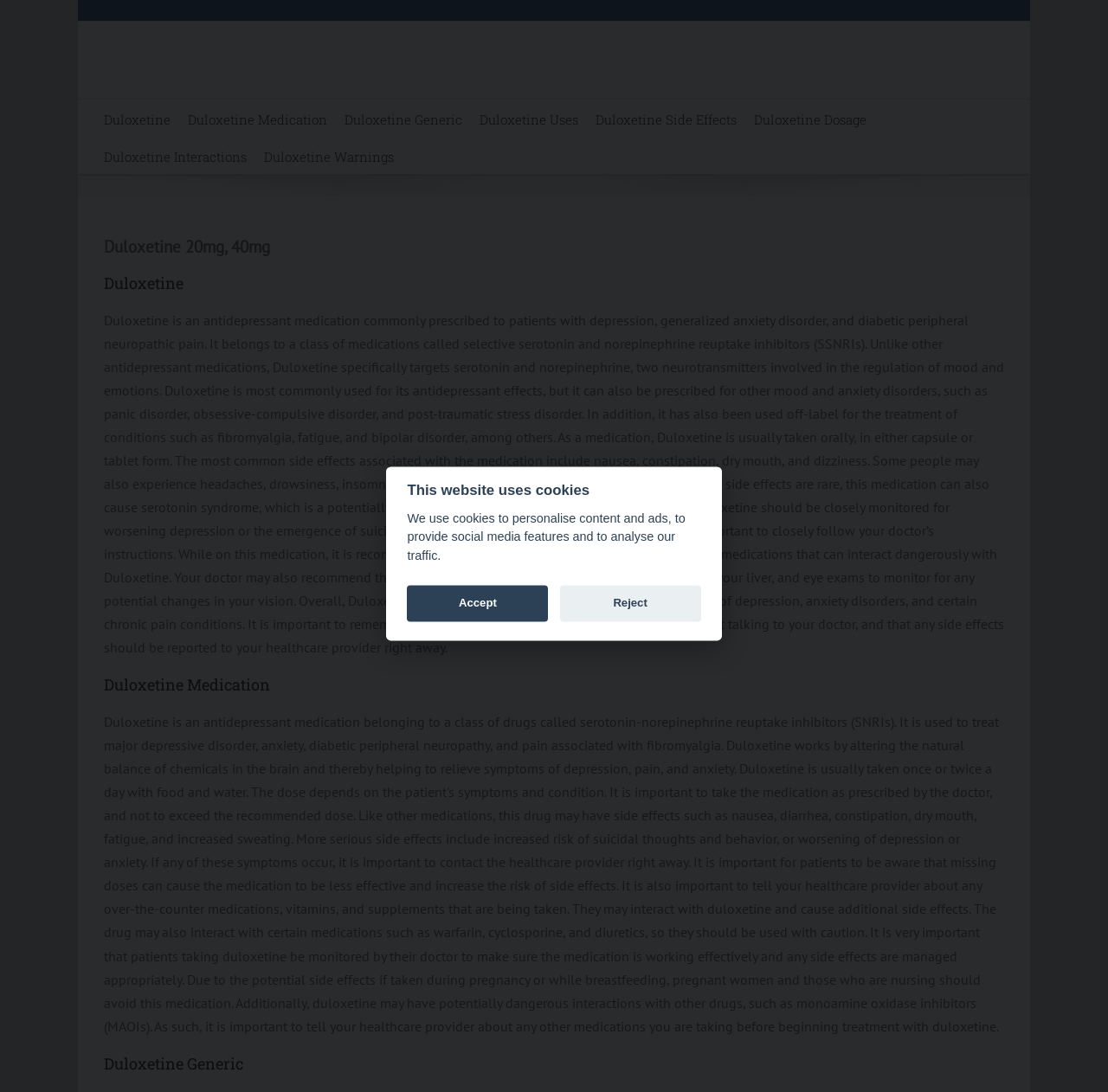Reply to the question with a brief word or phrase: How is Duloxetine usually taken?

Orally